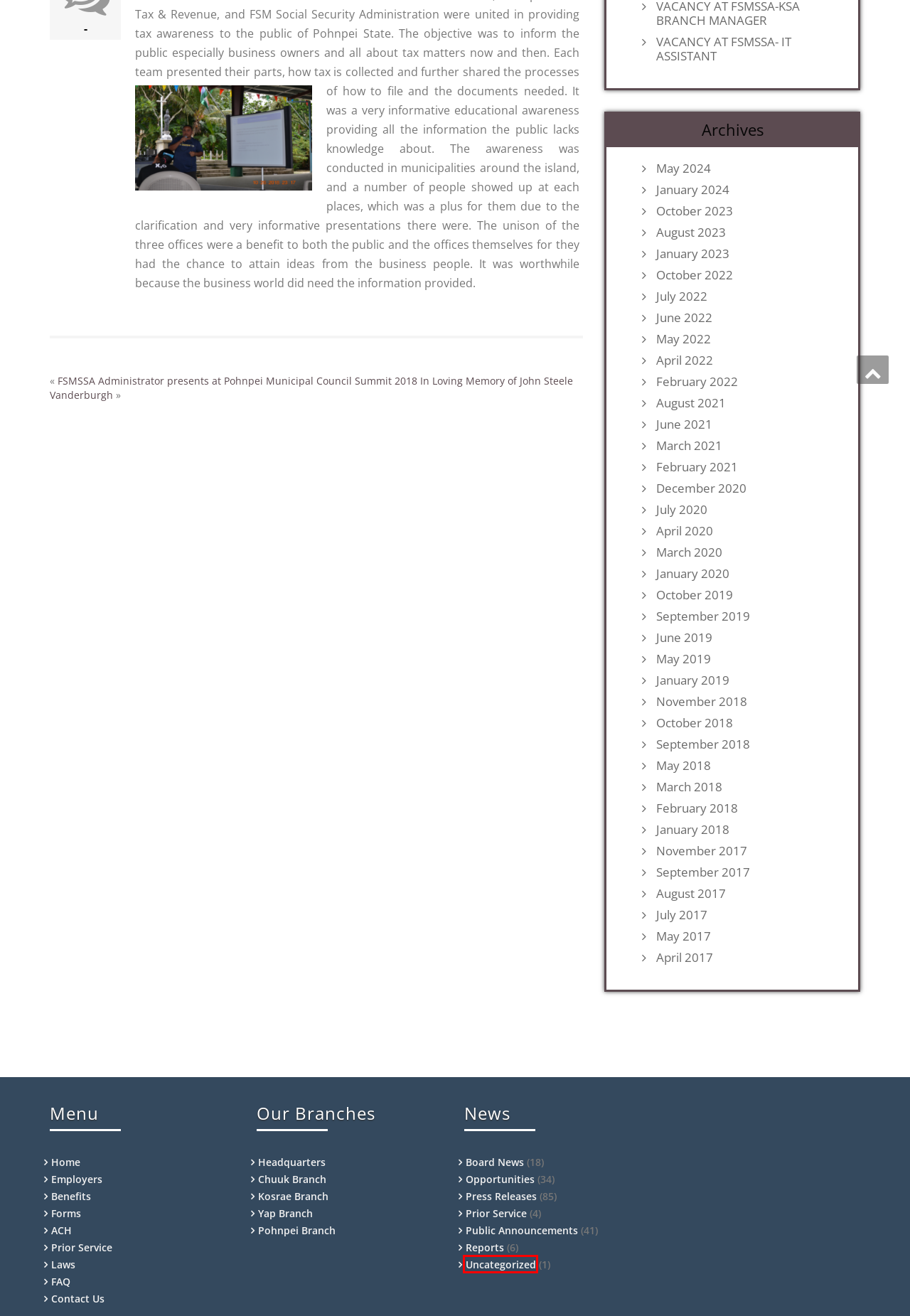Check out the screenshot of a webpage with a red rectangle bounding box. Select the best fitting webpage description that aligns with the new webpage after clicking the element inside the bounding box. Here are the candidates:
A. Pohnpei Branch – FSM Social Security Administration
B. Uncategorized – FSM Social Security Administration
C. June 2022 – FSM Social Security Administration
D. October 2023 – FSM Social Security Administration
E. January 2019 – FSM Social Security Administration
F. Headquarters – FSM Social Security Administration
G. Kosrae Branch – FSM Social Security Administration
H. November 2018 – FSM Social Security Administration

B